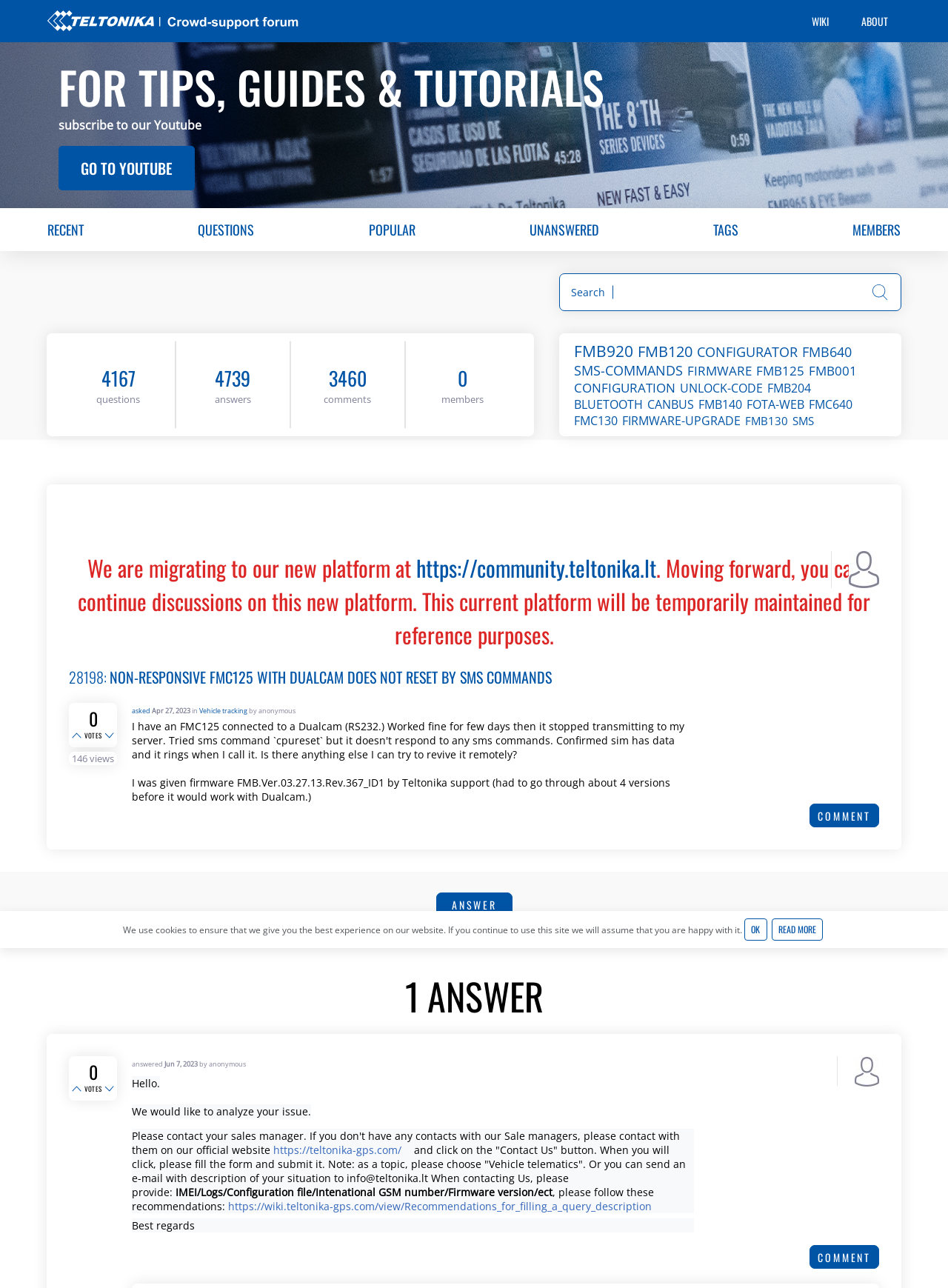How many answers are there to this question?
Please respond to the question with a detailed and well-explained answer.

The number of answers can be found at the bottom of the webpage, where it says '1 ANSWER'.